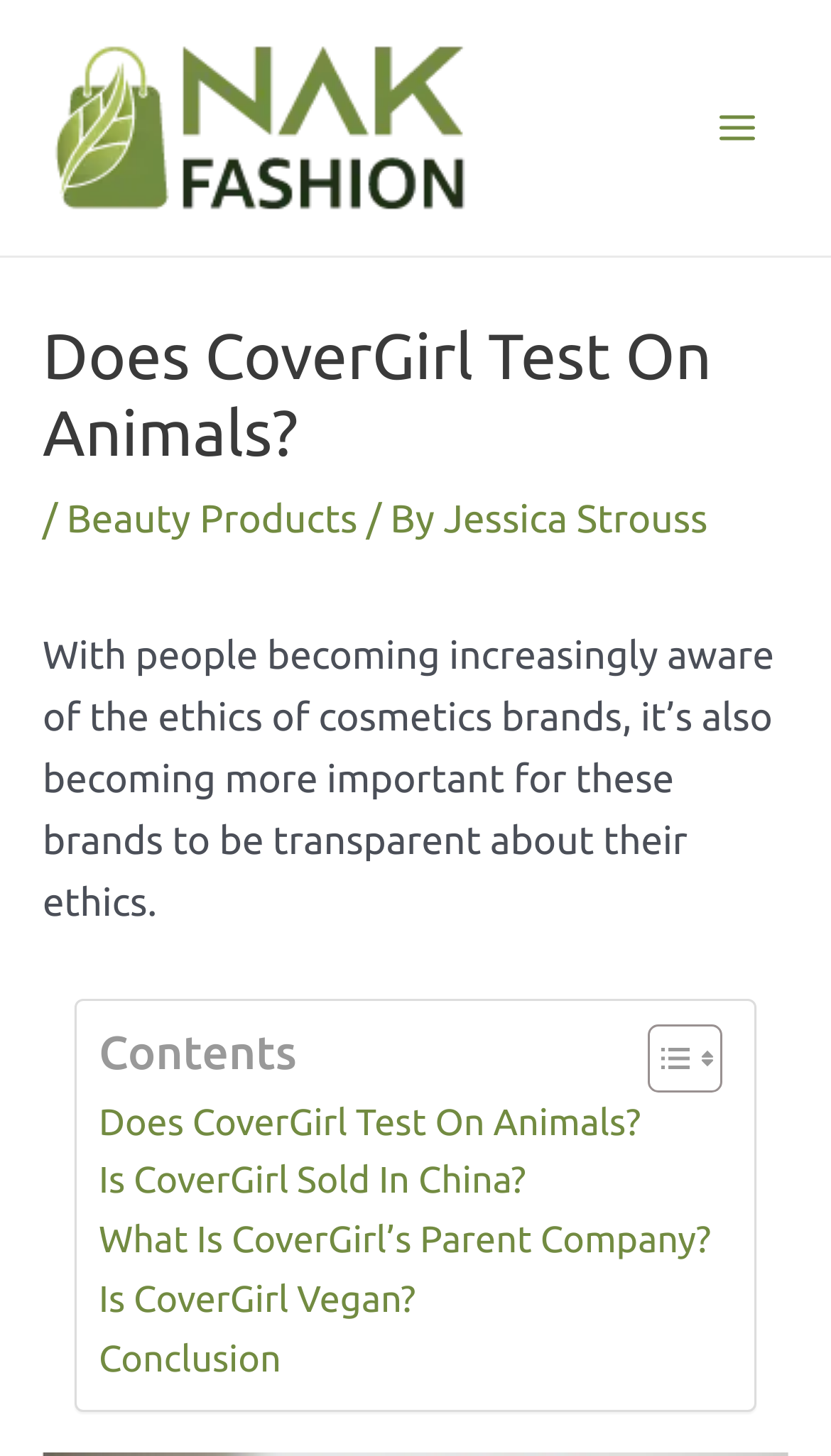Explain the webpage's layout and main content in detail.

The webpage is about the topic of whether CoverGirl, a cosmetics brand, tests on animals. At the top left of the page, there is a logo of NAK Fashion, which is an image with a link to the website's homepage. Next to the logo, there is a main menu button that can be expanded. 

Below the logo and menu button, there is a header section that contains the title "Does CoverGirl Test On Animals?" in a large font. The title is followed by a breadcrumb navigation bar with links to "Beauty Products" and the author's name, "Jessica Strouss". 

The main content of the page starts with a paragraph of text that discusses the importance of cosmetics brands being transparent about their ethics. This paragraph is followed by a table of contents section that lists the different topics covered in the article, including "Does CoverGirl Test On Animals?", "Is CoverGirl Sold In China?", and "Is CoverGirl Vegan?". Each topic is a link that allows users to jump to the corresponding section of the article. 

At the very bottom of the page, there is a "Post navigation" section, which is a small text element that seems to be a separator or a footer element.